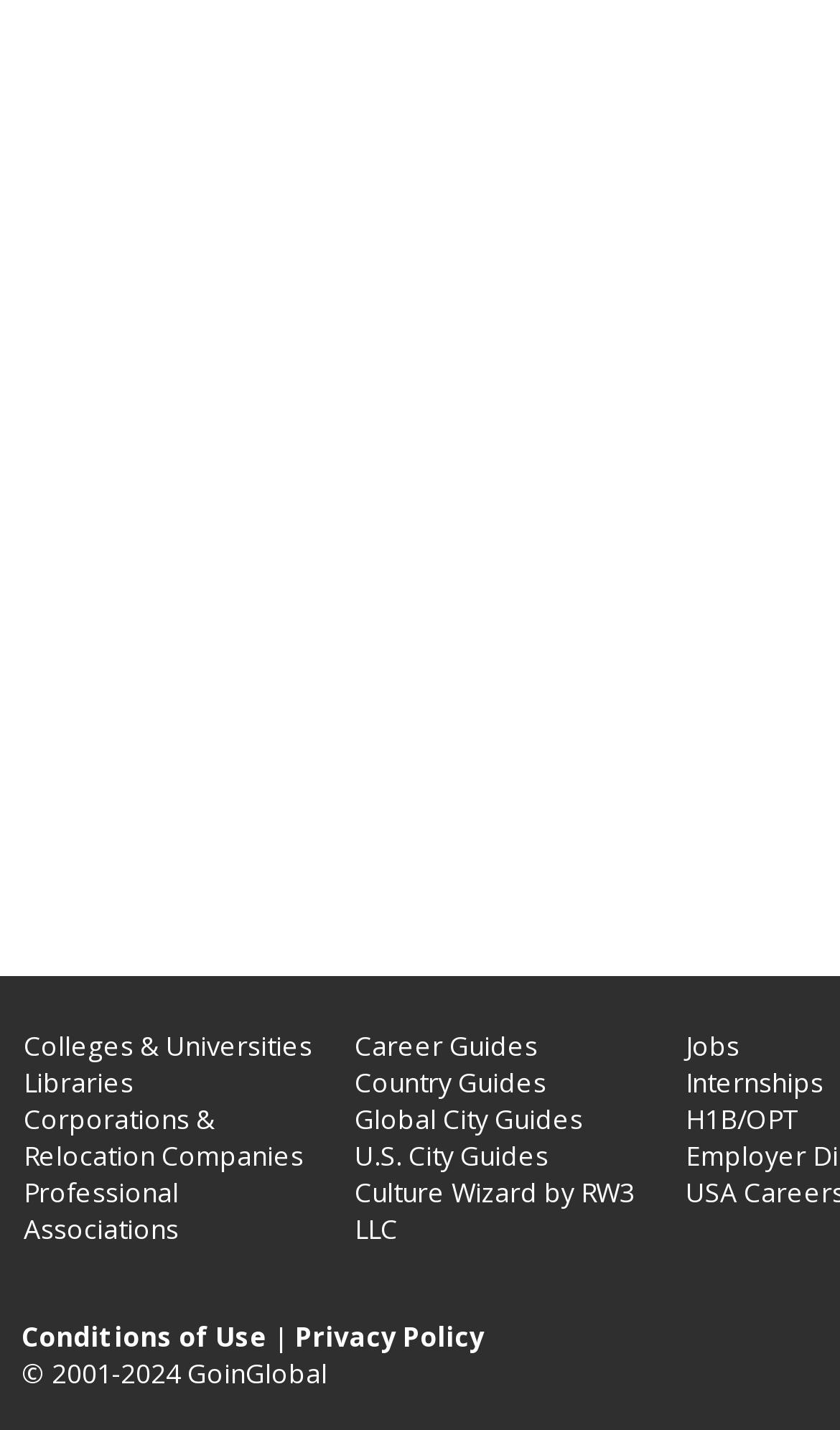How many categories are listed under Colleges & Universities?
Provide a detailed and well-explained answer to the question.

By examining the layout table cell with the text 'Colleges & Universities Libraries Corporations & Relocation Companies Professional Associations', I found four links underneath it, which are 'Colleges & Universities', 'Libraries', 'Corporations & Relocation Companies', and 'Professional Associations'. Therefore, there are four categories listed under Colleges & Universities.